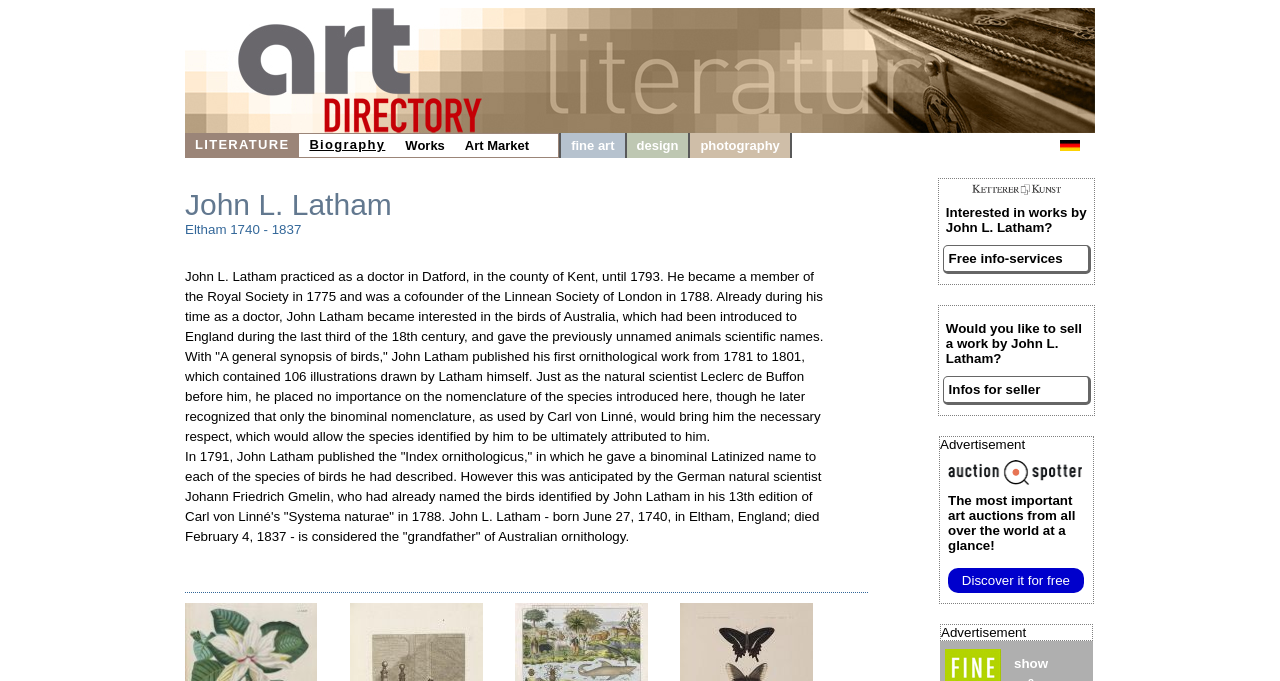Please specify the bounding box coordinates of the clickable region to carry out the following instruction: "View John L. Latham's biography". The coordinates should be four float numbers between 0 and 1, in the format [left, top, right, bottom].

[0.145, 0.276, 0.678, 0.326]